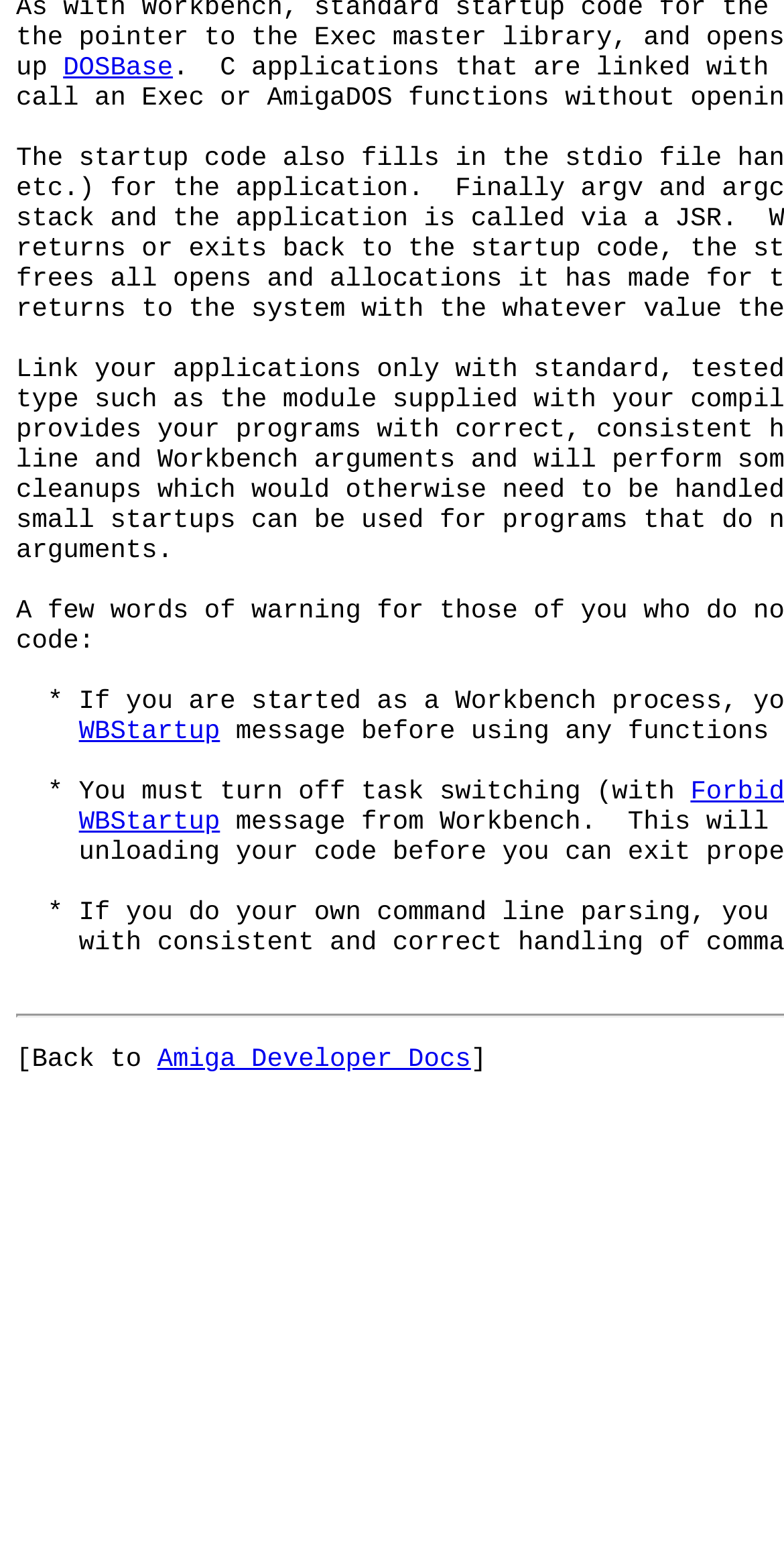Please specify the bounding box coordinates in the format (top-left x, top-left y, bottom-right x, bottom-right y), with values ranging from 0 to 1. Identify the bounding box for the UI component described as follows: Amiga Developer Docs

[0.201, 0.668, 0.603, 0.688]